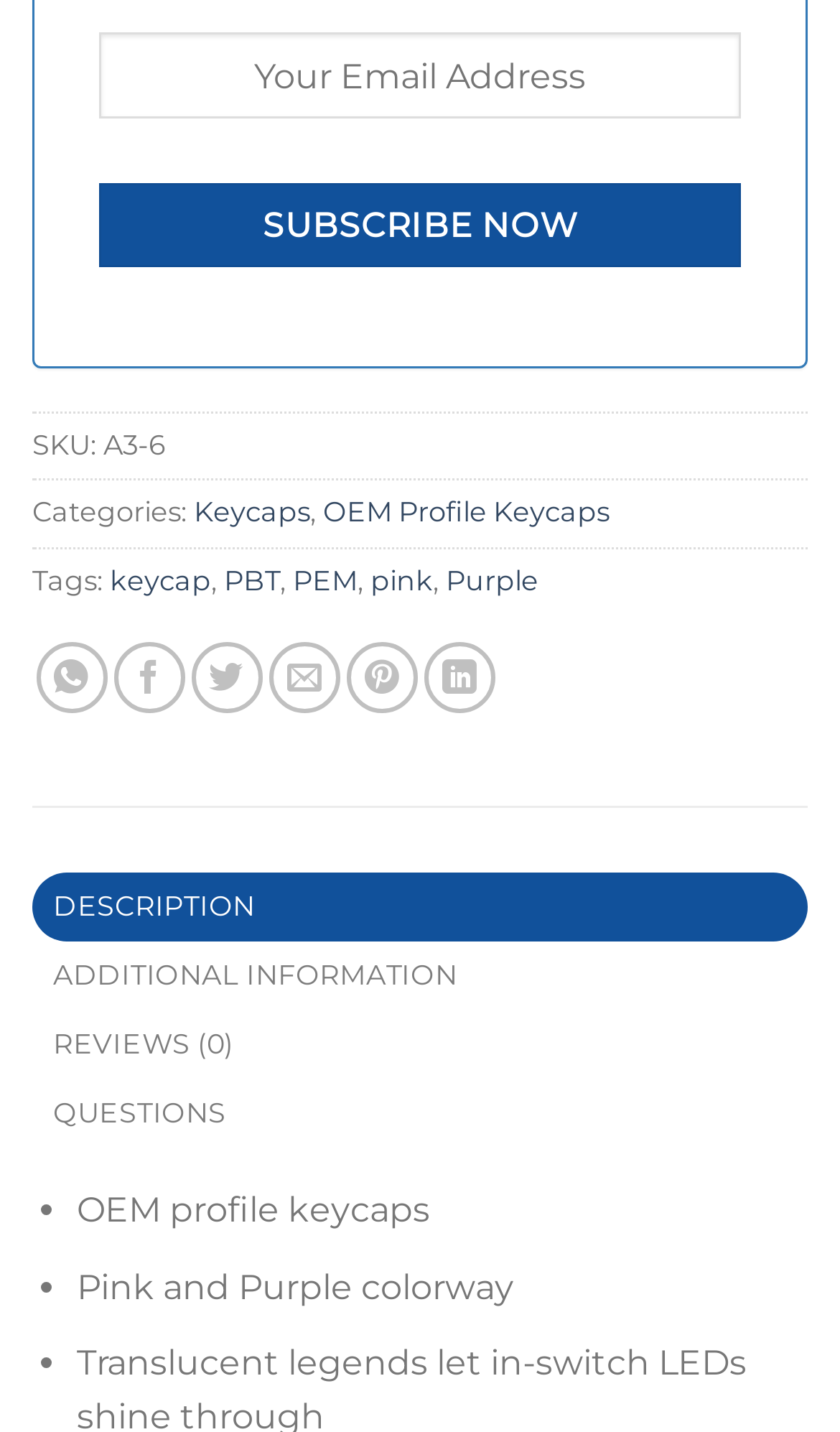Find the bounding box coordinates of the element you need to click on to perform this action: 'View keycaps category'. The coordinates should be represented by four float values between 0 and 1, in the format [left, top, right, bottom].

[0.231, 0.347, 0.369, 0.369]